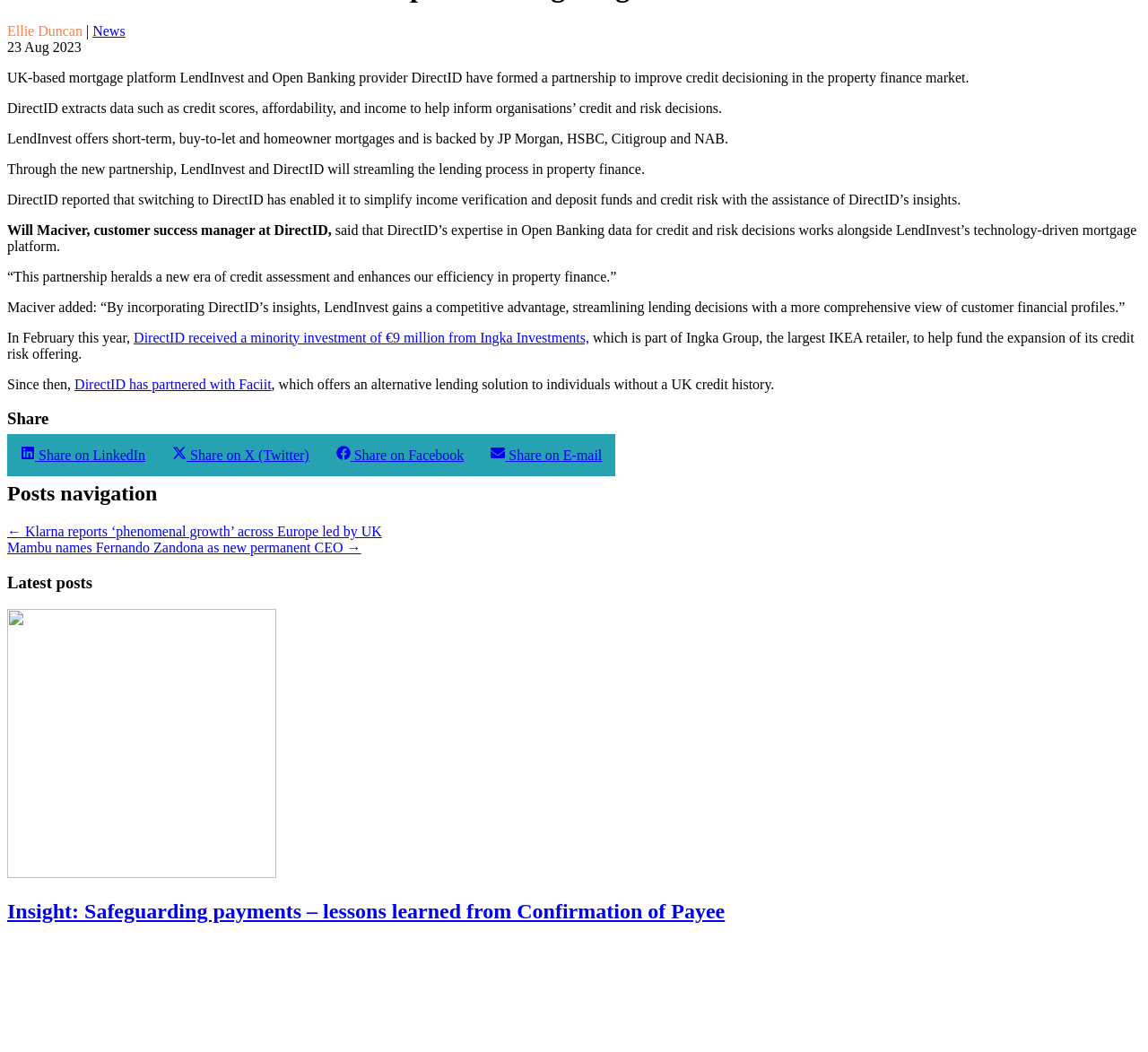Please identify the bounding box coordinates of the clickable area that will allow you to execute the instruction: "Share on LinkedIn".

[0.006, 0.413, 0.138, 0.453]